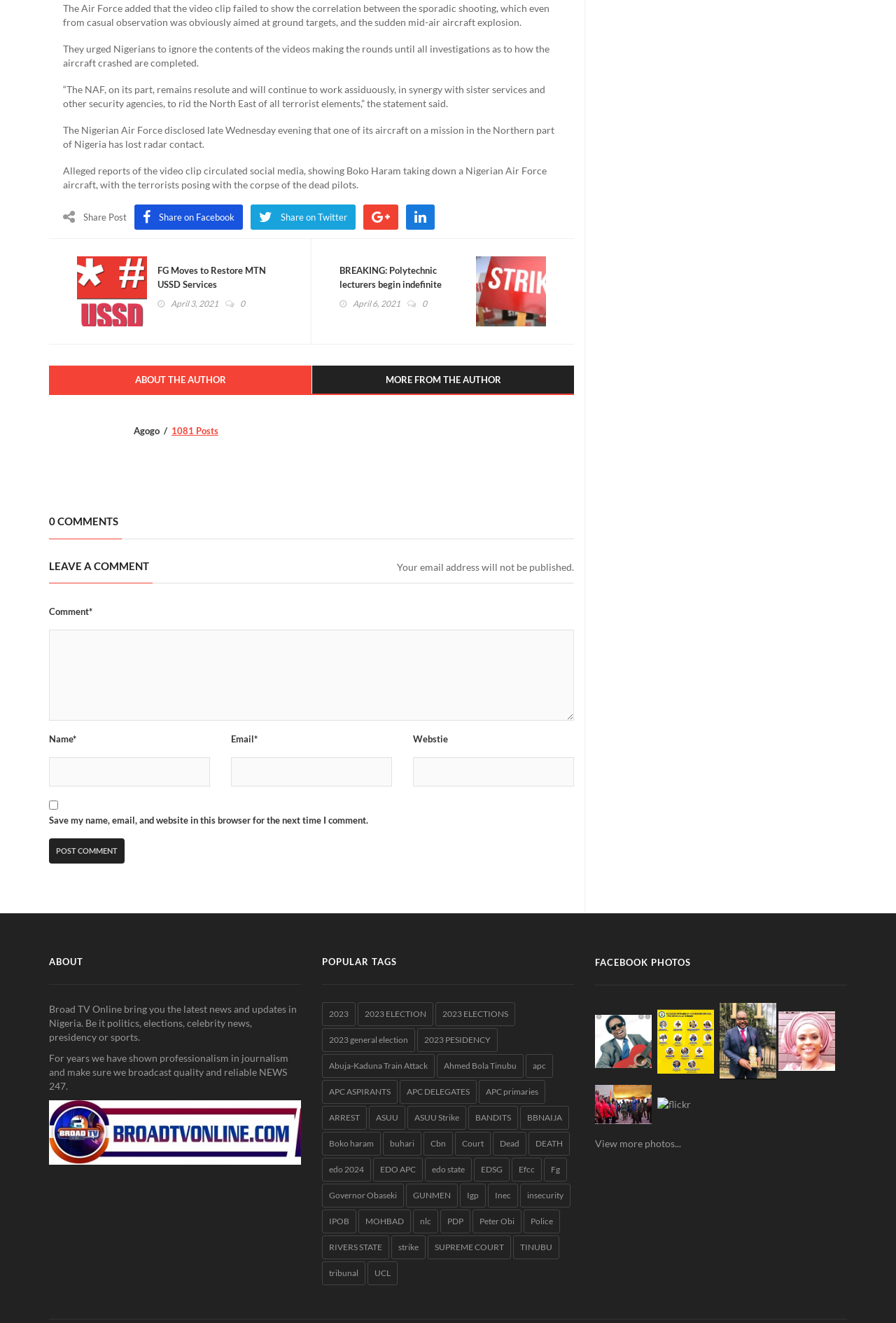Find and indicate the bounding box coordinates of the region you should select to follow the given instruction: "Read about the author".

[0.055, 0.276, 0.348, 0.298]